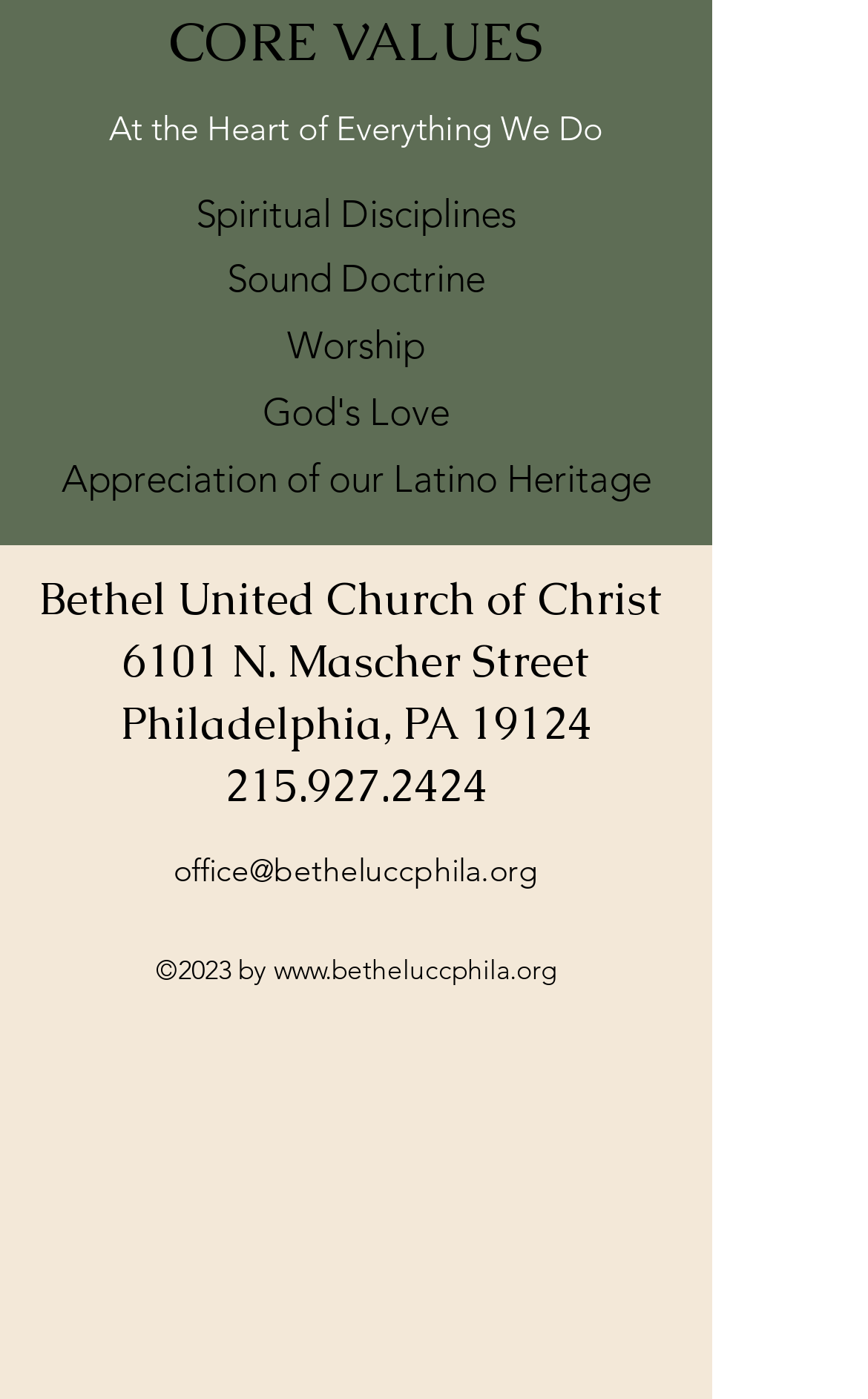What are the core values of the church?
Please use the visual content to give a single word or phrase answer.

Spiritual Disciplines, Sound Doctrine, Worship, Appreciation of our Latino Heritage